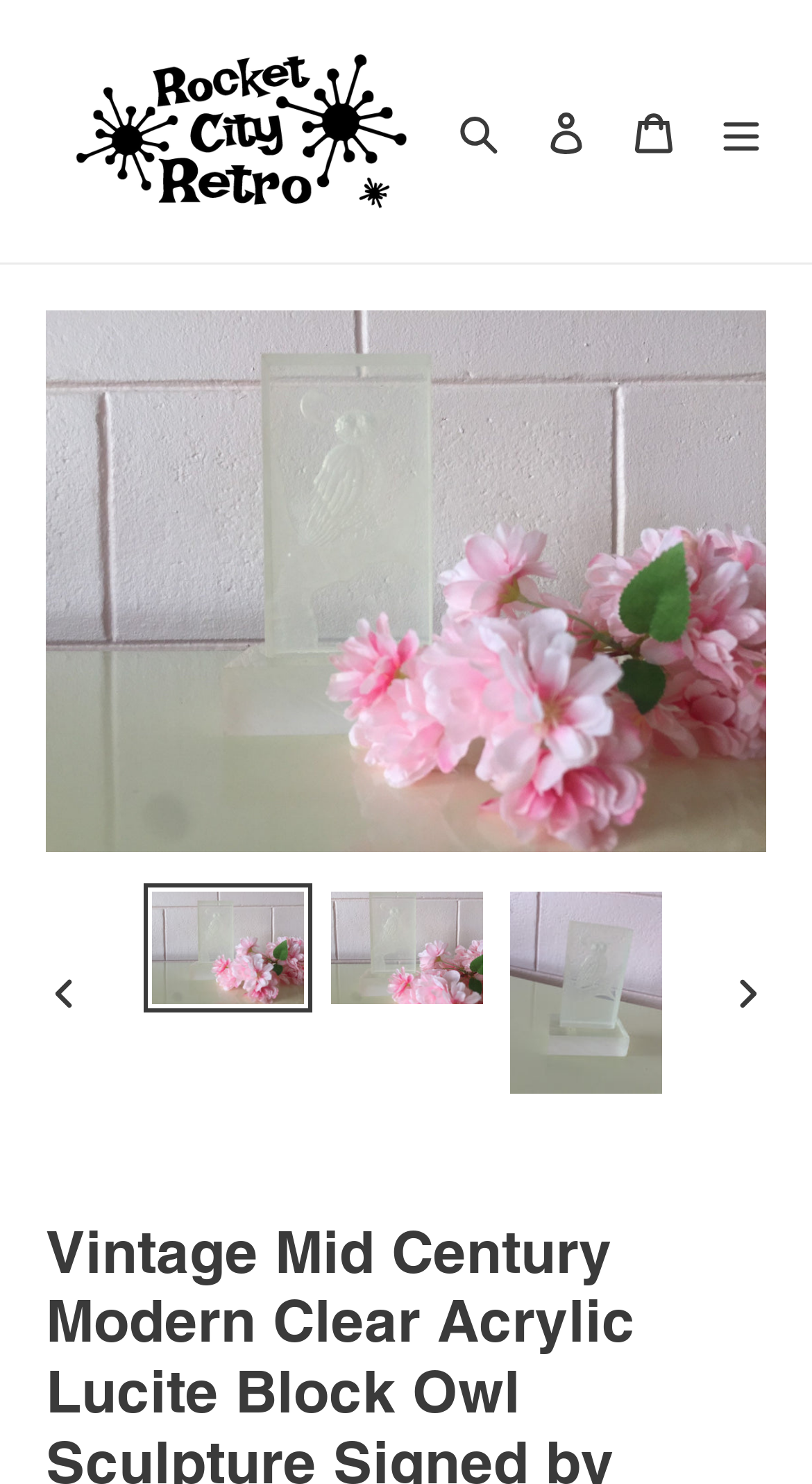Specify the bounding box coordinates for the region that must be clicked to perform the given instruction: "Click the 'Menu' button".

[0.859, 0.059, 0.967, 0.117]